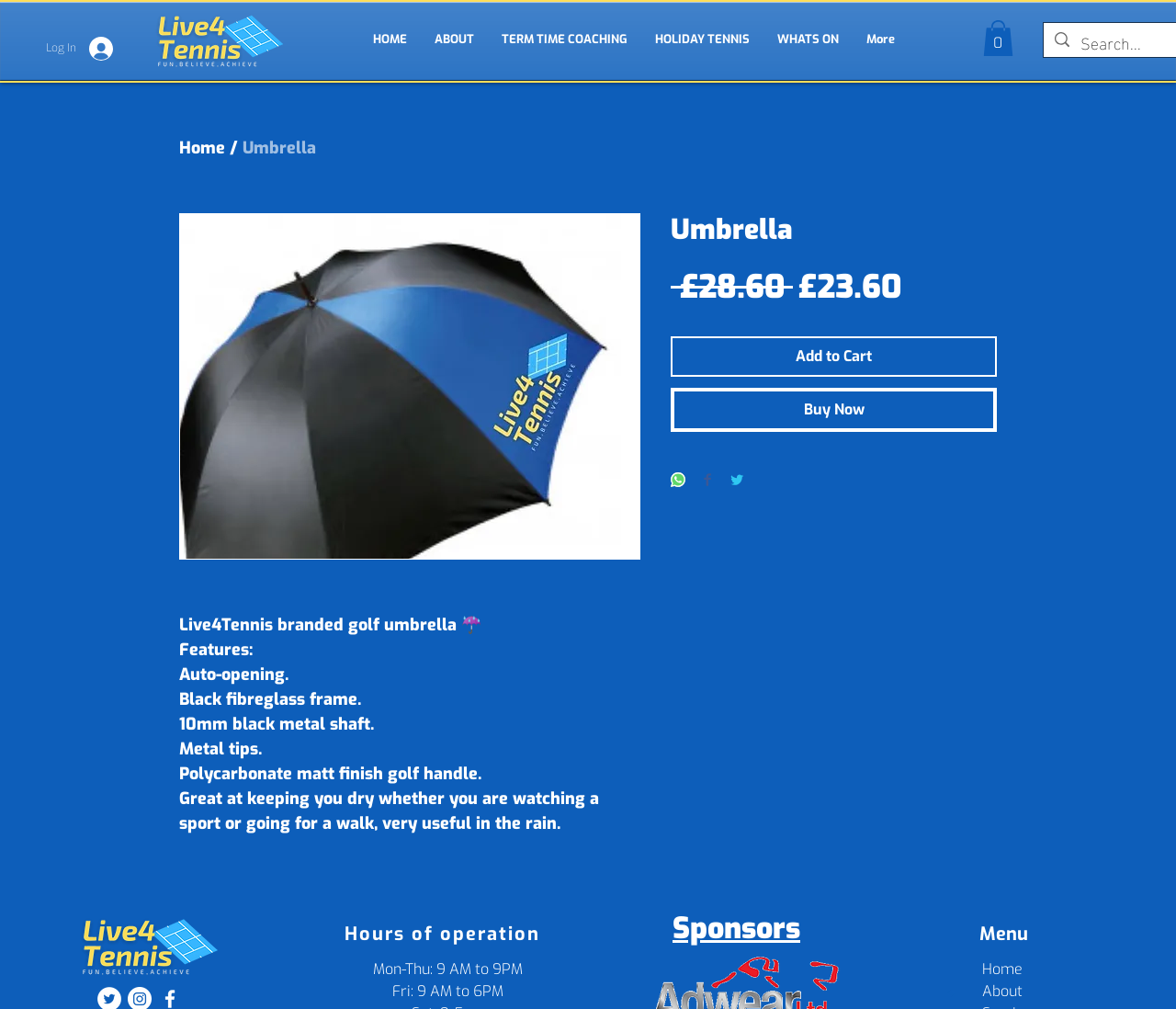Please specify the bounding box coordinates in the format (top-left x, top-left y, bottom-right x, bottom-right y), with all values as floating point numbers between 0 and 1. Identify the bounding box of the UI element described by: Log In

[0.028, 0.031, 0.107, 0.065]